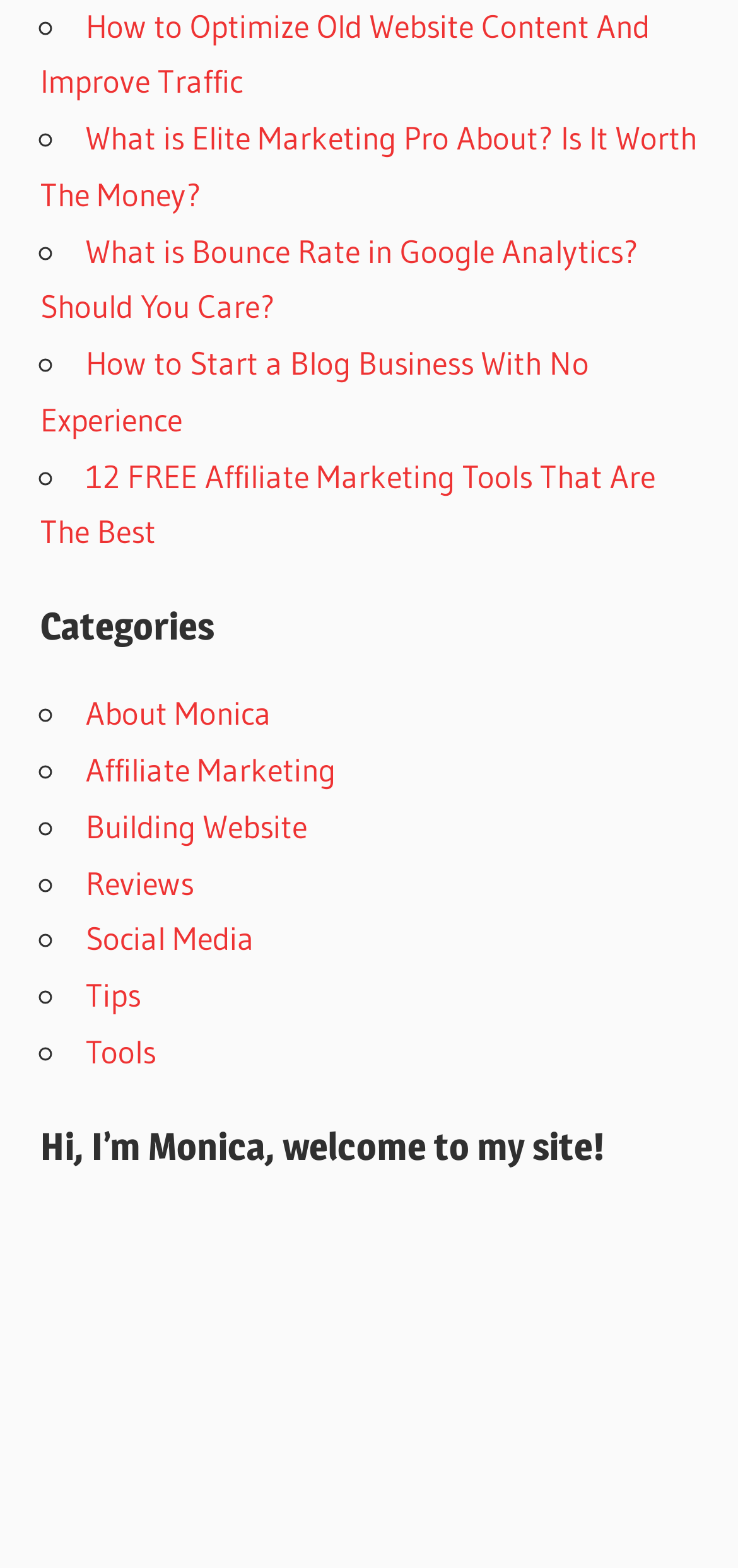From the element description About Monica, predict the bounding box coordinates of the UI element. The coordinates must be specified in the format (top-left x, top-left y, bottom-right x, bottom-right y) and should be within the 0 to 1 range.

[0.116, 0.442, 0.367, 0.467]